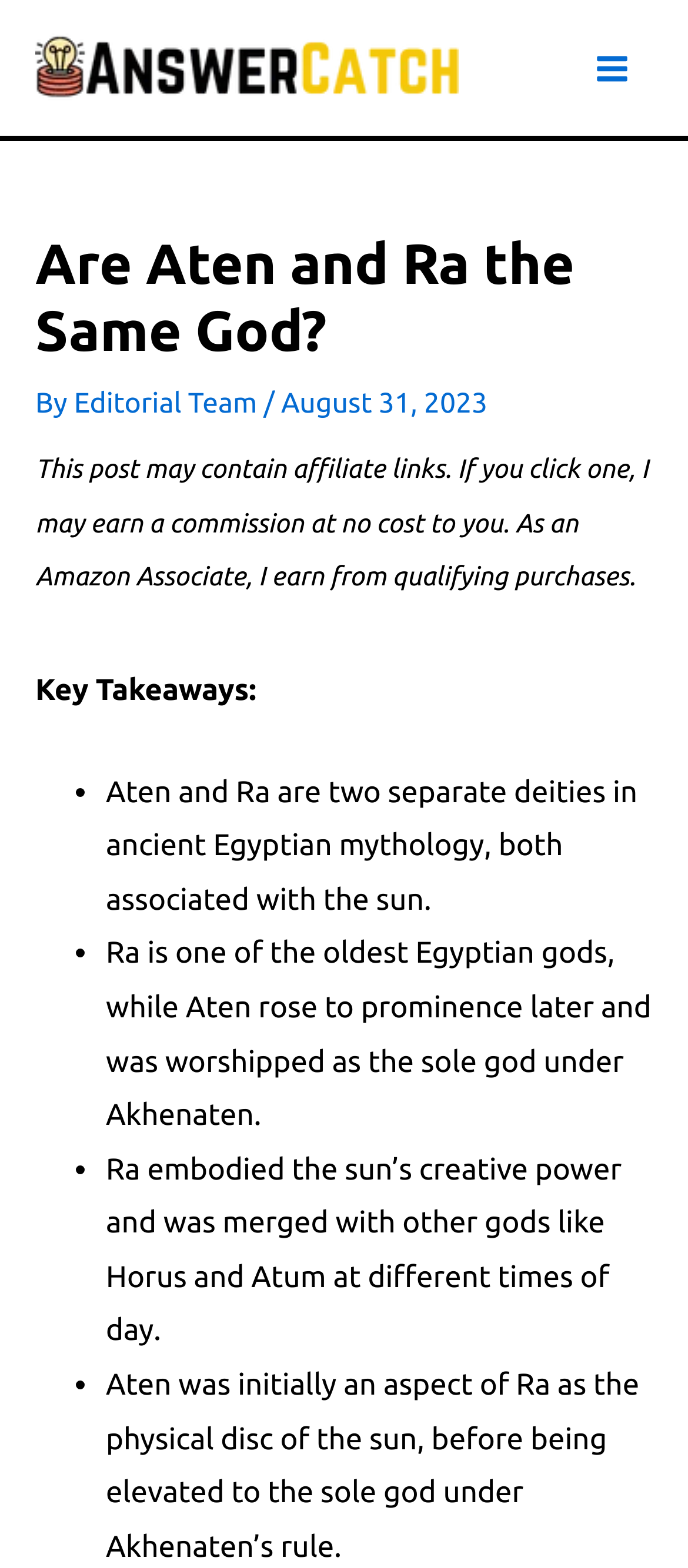Determine the main headline from the webpage and extract its text.

Are Aten and Ra the Same God?